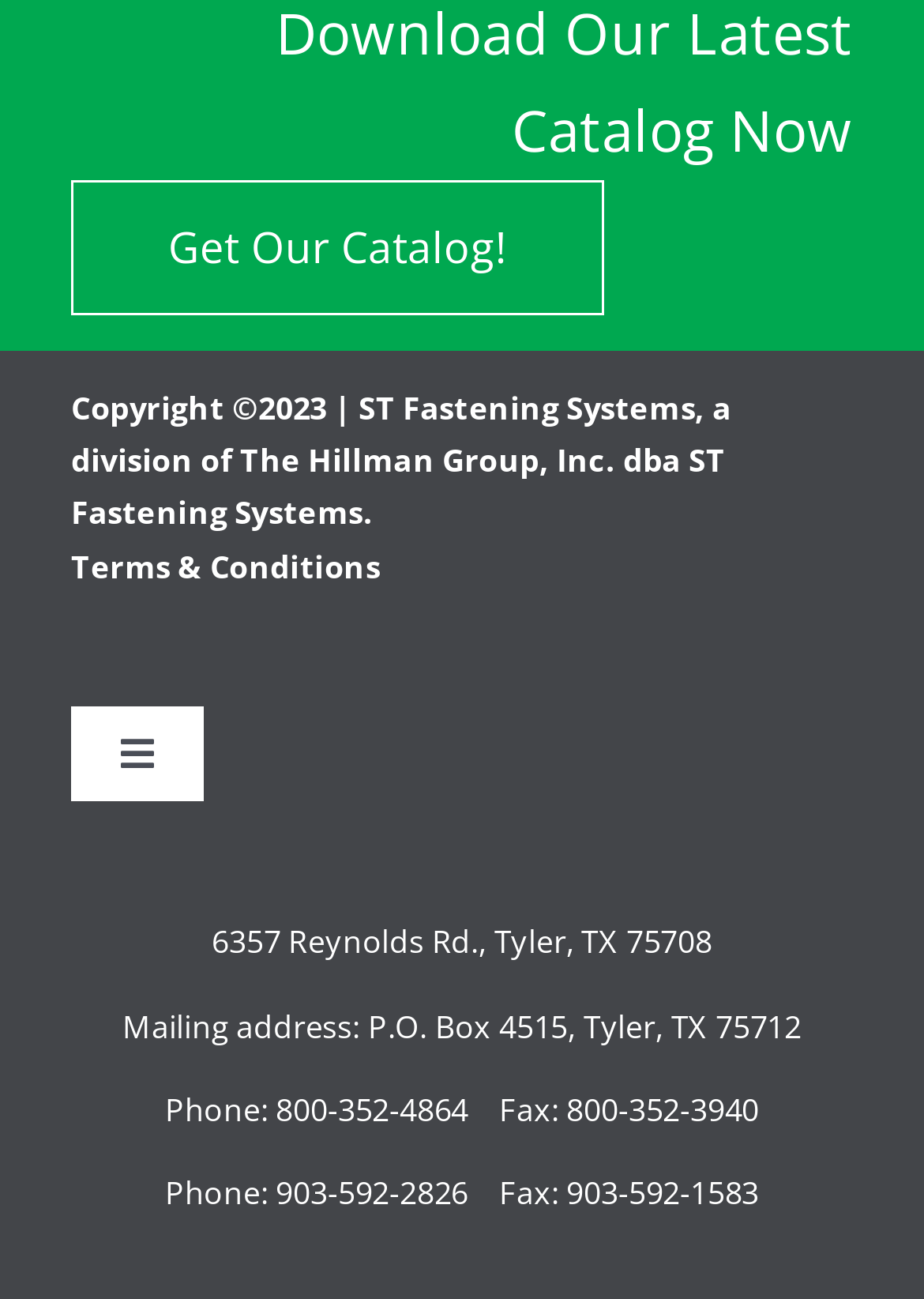Identify the bounding box for the UI element described as: "Get Our Catalog!". The coordinates should be four float numbers between 0 and 1, i.e., [left, top, right, bottom].

[0.077, 0.138, 0.655, 0.242]